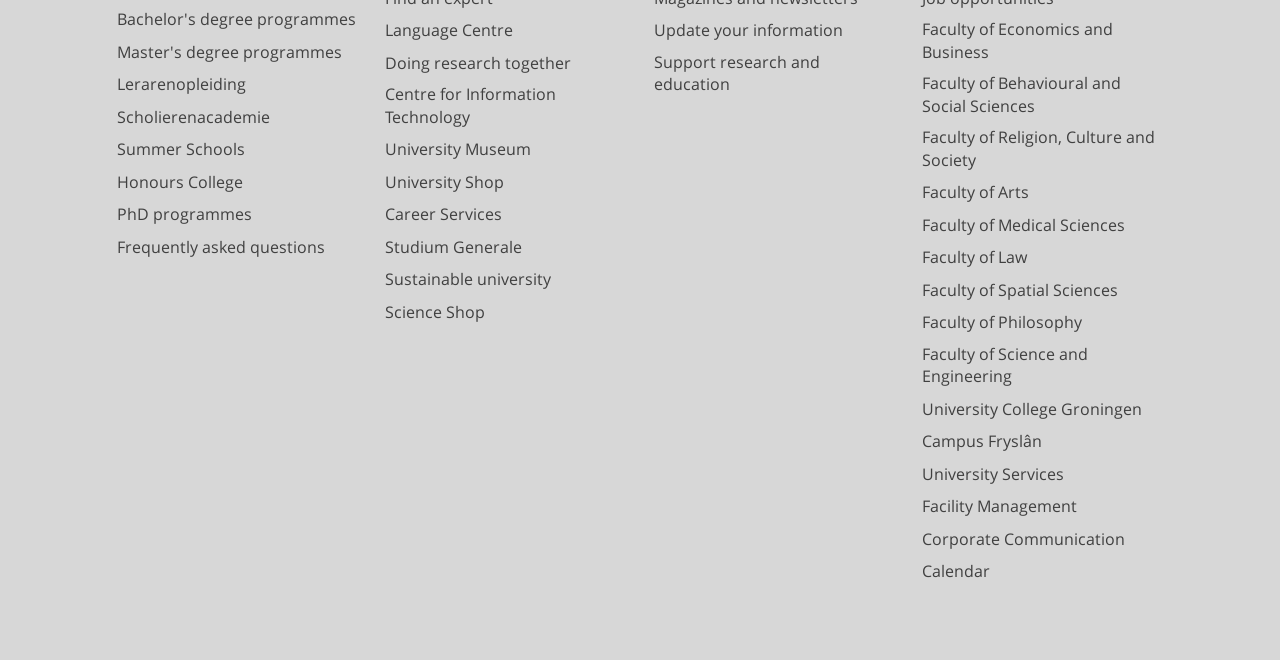Find and indicate the bounding box coordinates of the region you should select to follow the given instruction: "Check the University Calendar".

[0.72, 0.849, 0.773, 0.883]